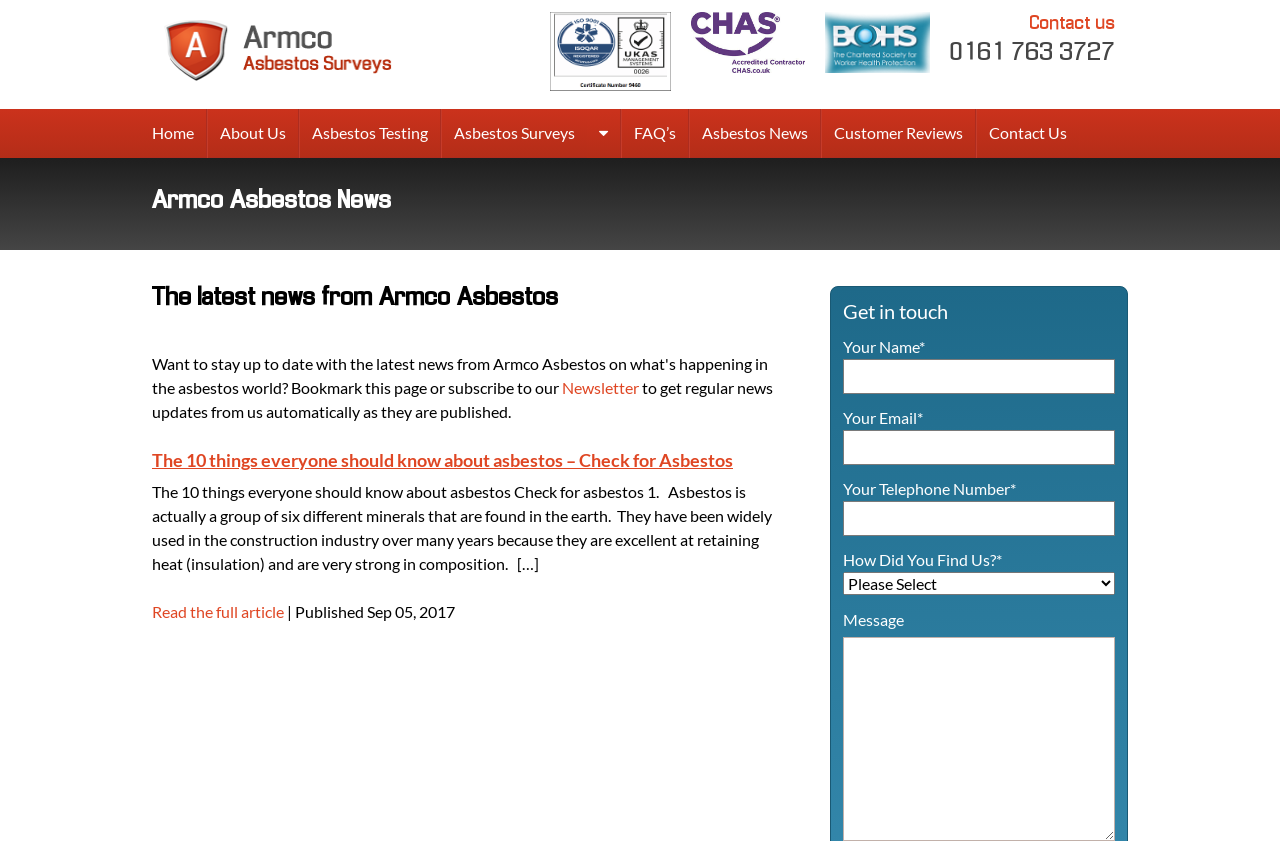Identify the bounding box coordinates of the element to click to follow this instruction: 'Enter your name in the contact form'. Ensure the coordinates are four float values between 0 and 1, provided as [left, top, right, bottom].

[0.659, 0.427, 0.871, 0.468]